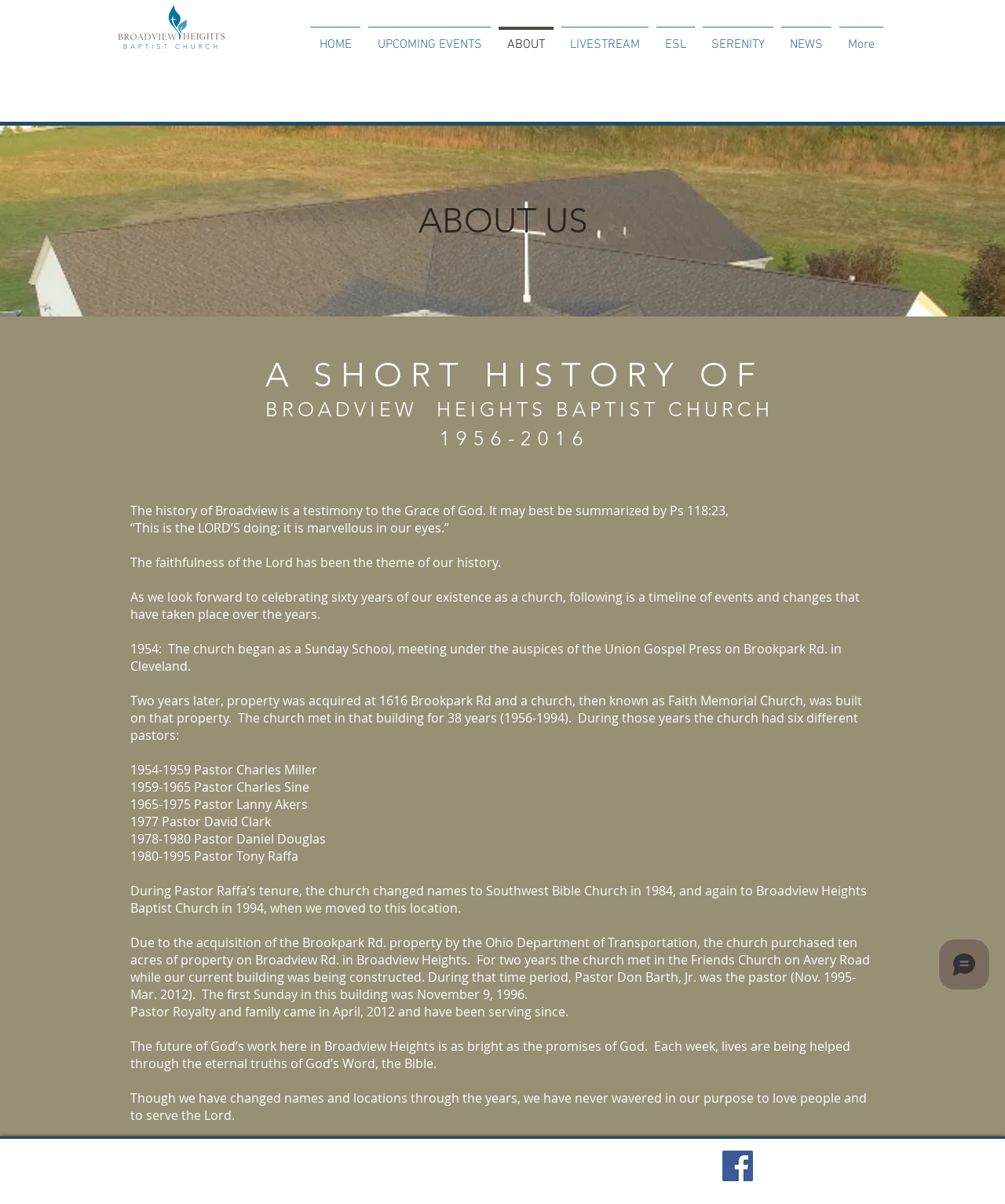From the webpage screenshot, identify the region described by UPCOMING EVENTS. Provide the bounding box coordinates as (top-left x, top-left y, bottom-right x, bottom-right y), with each value being a floating point number between 0 and 1.

[0.362, 0.022, 0.492, 0.041]